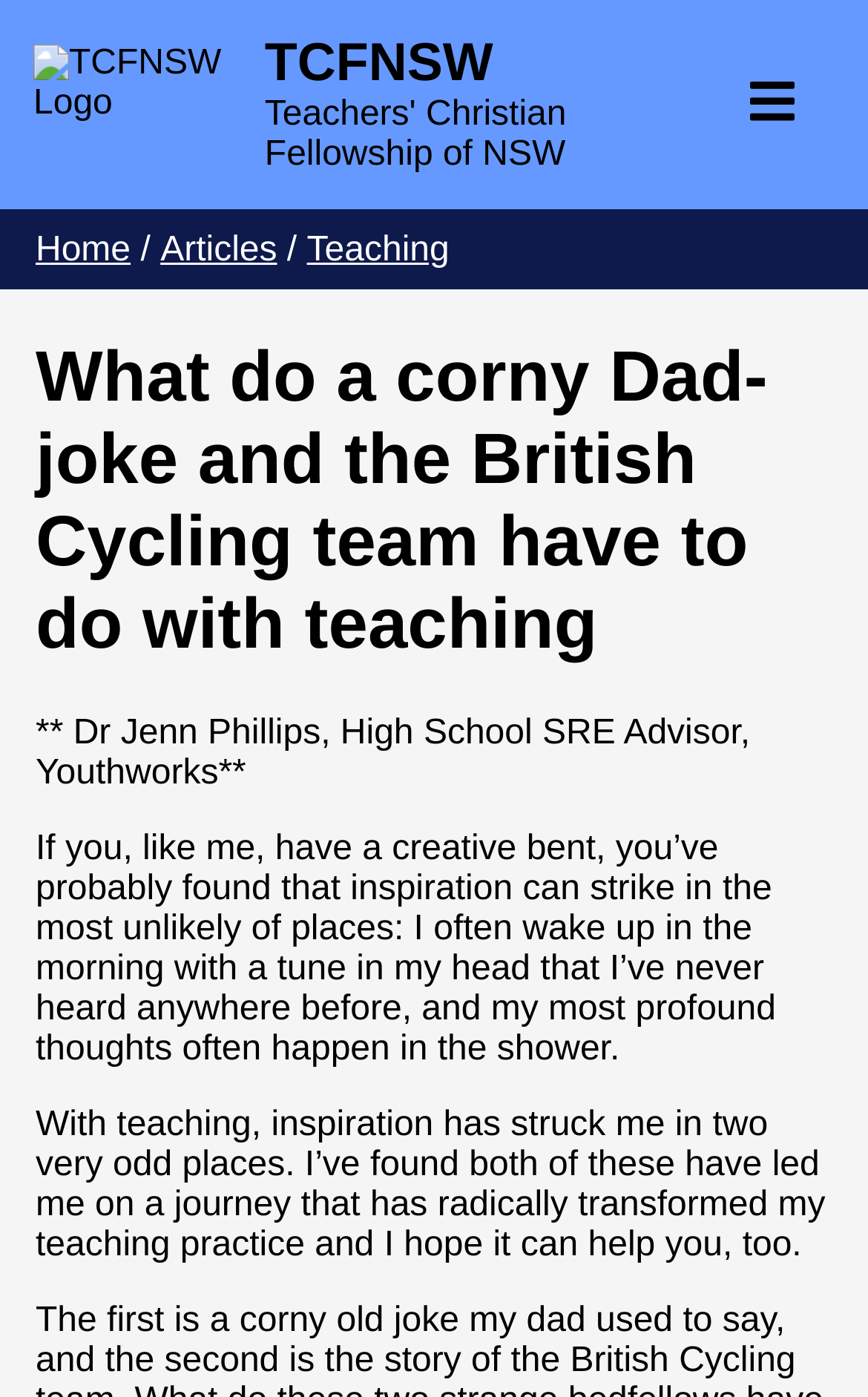Identify the bounding box coordinates for the region of the element that should be clicked to carry out the instruction: "Read the article about teaching". The bounding box coordinates should be four float numbers between 0 and 1, i.e., [left, top, right, bottom].

[0.353, 0.166, 0.518, 0.193]